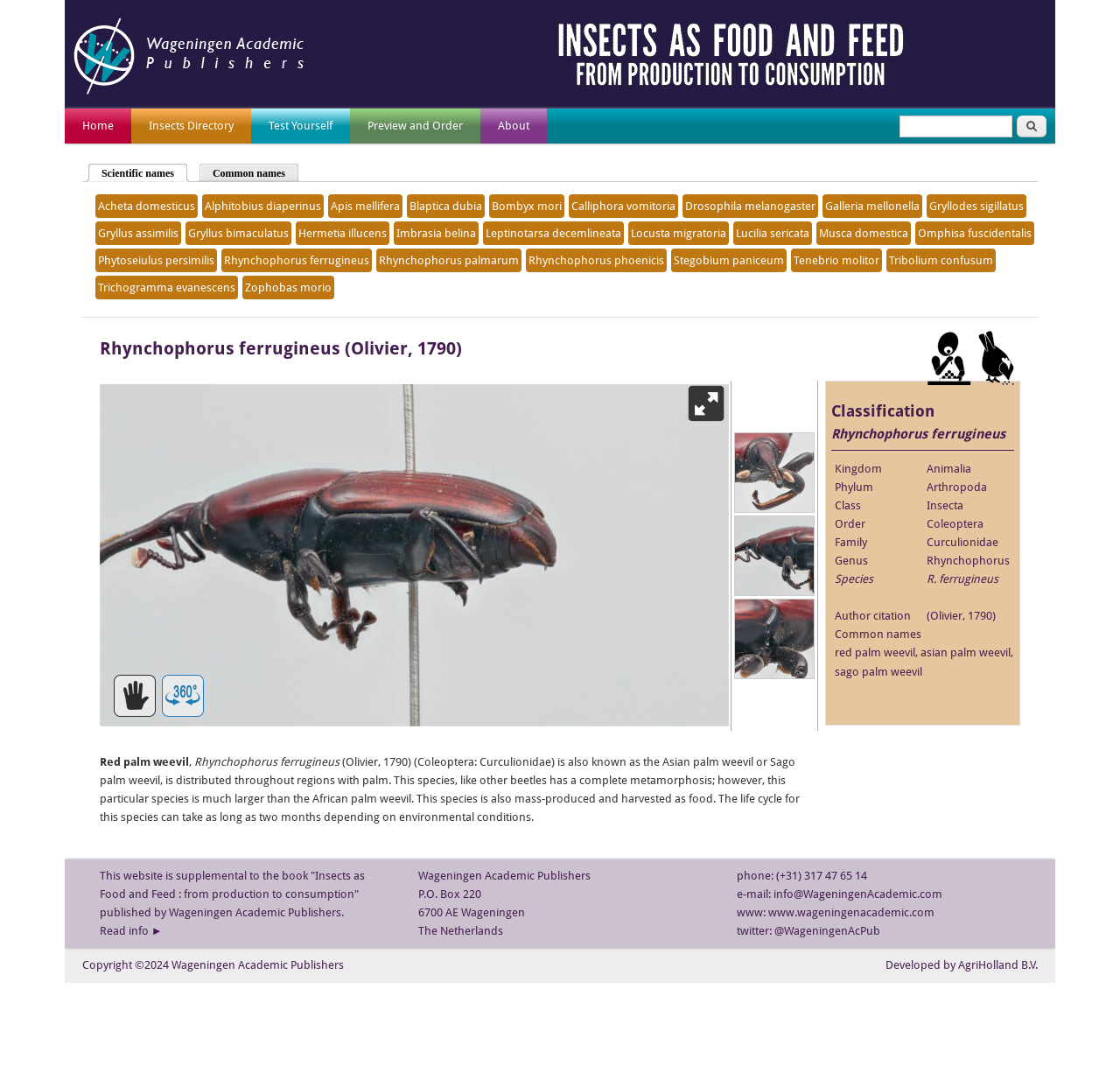Kindly determine the bounding box coordinates for the clickable area to achieve the given instruction: "Go to Home page".

[0.495, 0.074, 0.81, 0.086]